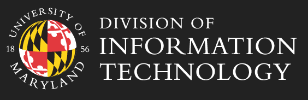Provide a thorough description of the image, including all visible elements.

This image features the official logo of the Division of Information Technology at the University of Maryland. The logo prominently includes the university's emblem, showcasing the state flag of Maryland, alongside the text "UNIVERSITY OF MARYLAND" and "DIVISION OF INFORMATION TECHNOLOGY.” The design emphasizes both academic affiliation and technology services, reflecting the university’s commitment to providing comprehensive IT support for its community. The logo is set against a contrasting black background, enhancing its visibility and professionalism.